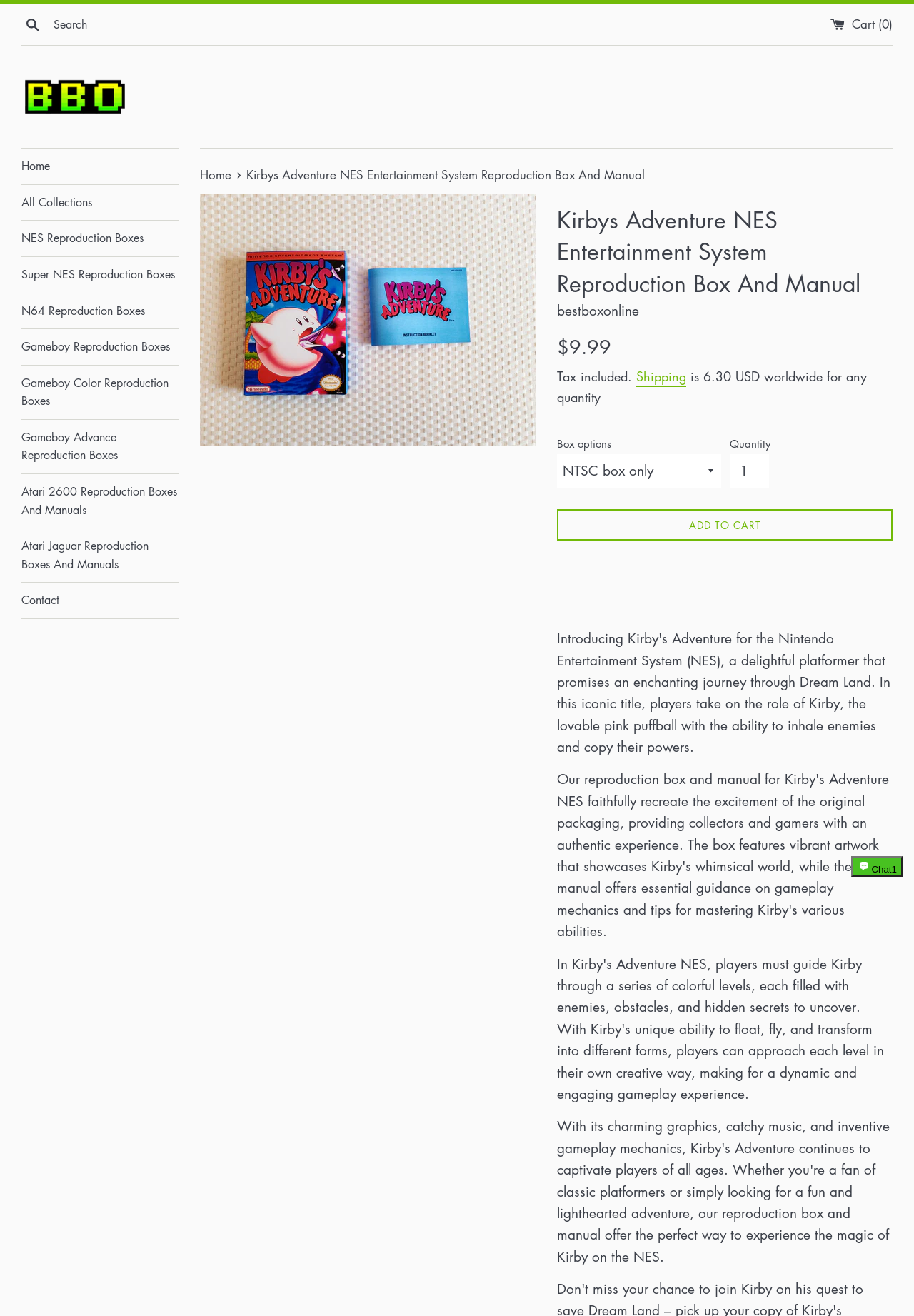What is the name of the online store?
Provide a well-explained and detailed answer to the question.

The name of the online store can be found in the top-left corner of the webpage, where it is displayed as 'Best Box Online'.